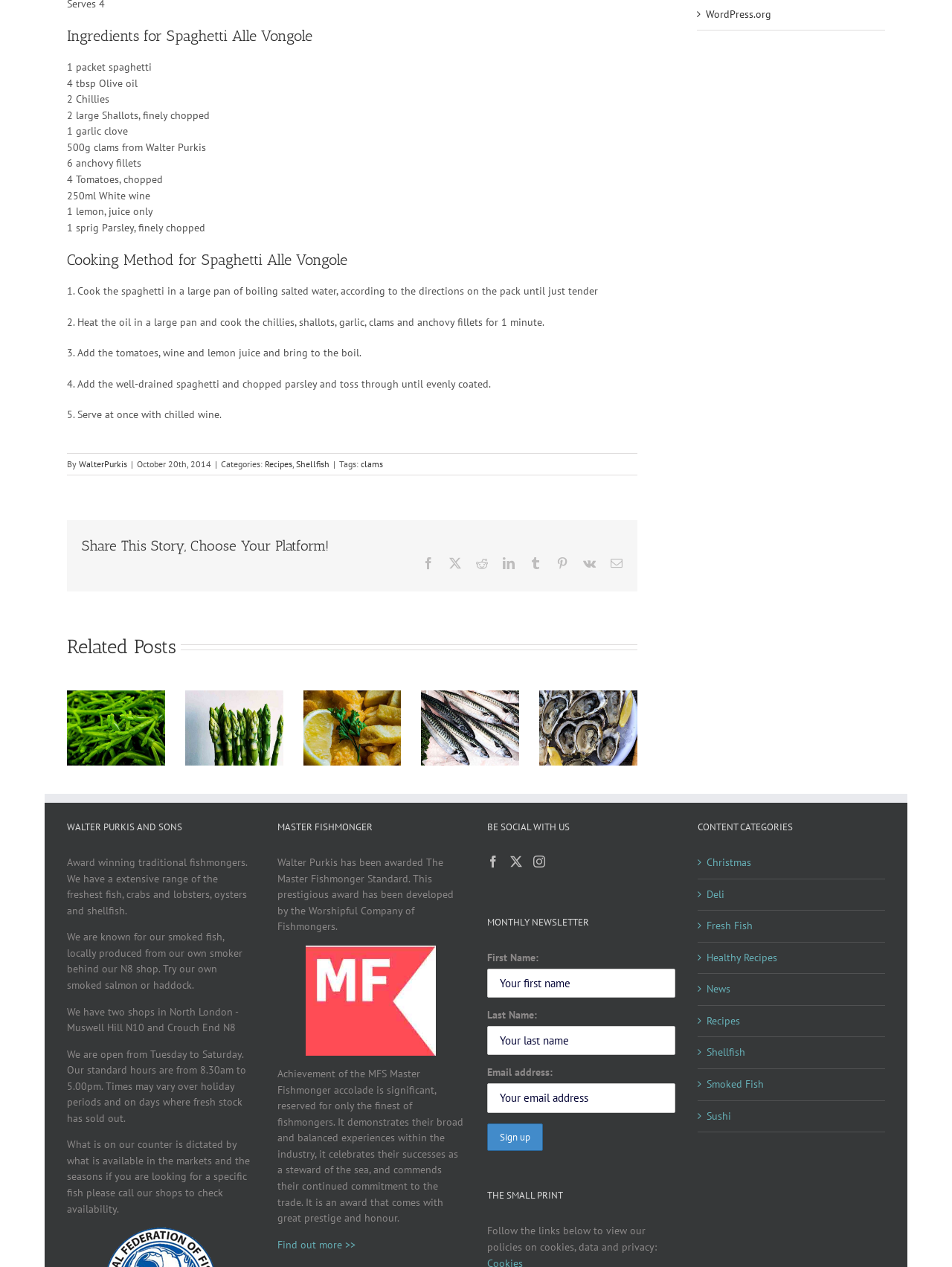Using the image as a reference, answer the following question in as much detail as possible:
What is the recipe name?

The recipe name is 'Spaghetti Alle Vongole' as indicated by the heading 'Ingredients for Spaghetti Alle Vongole' at the top of the webpage.